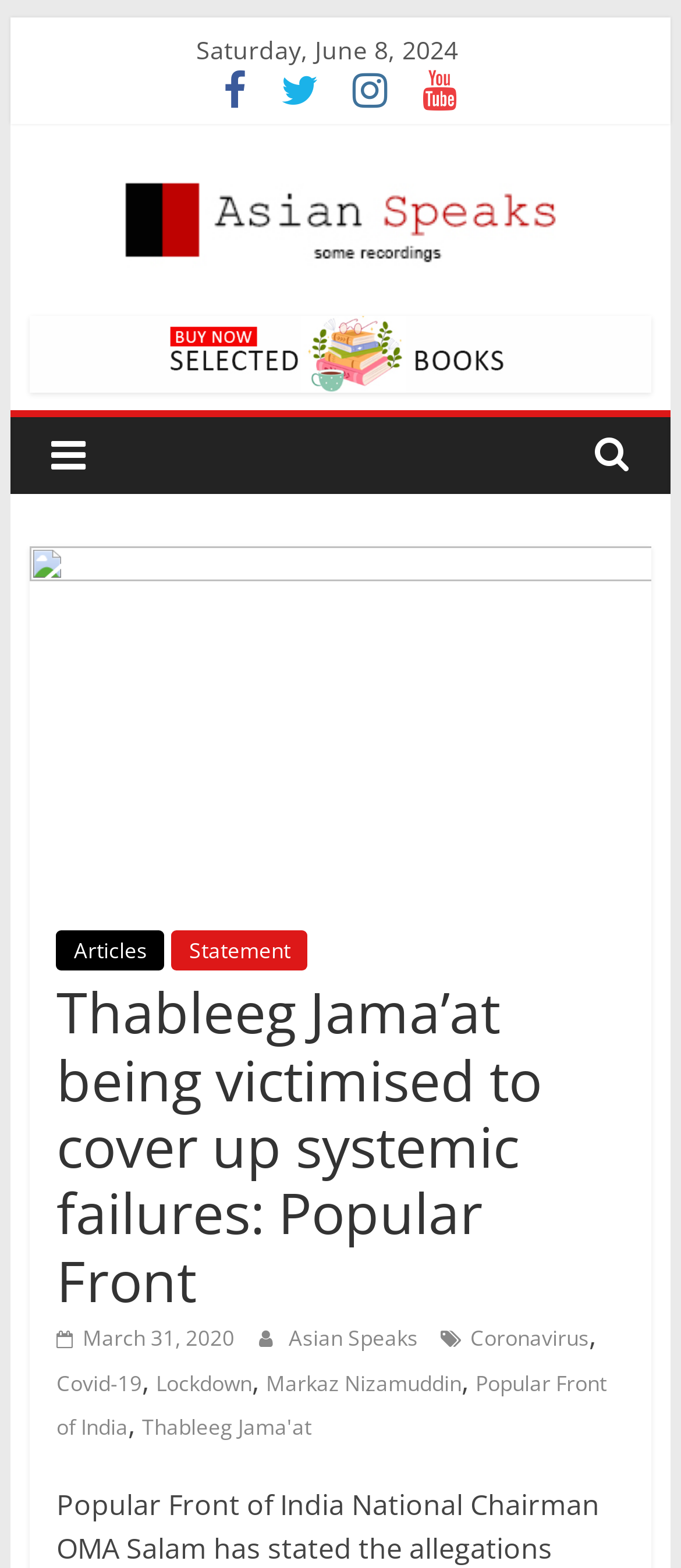Answer this question in one word or a short phrase: What is the purpose of the link with the text ''?

Social media link